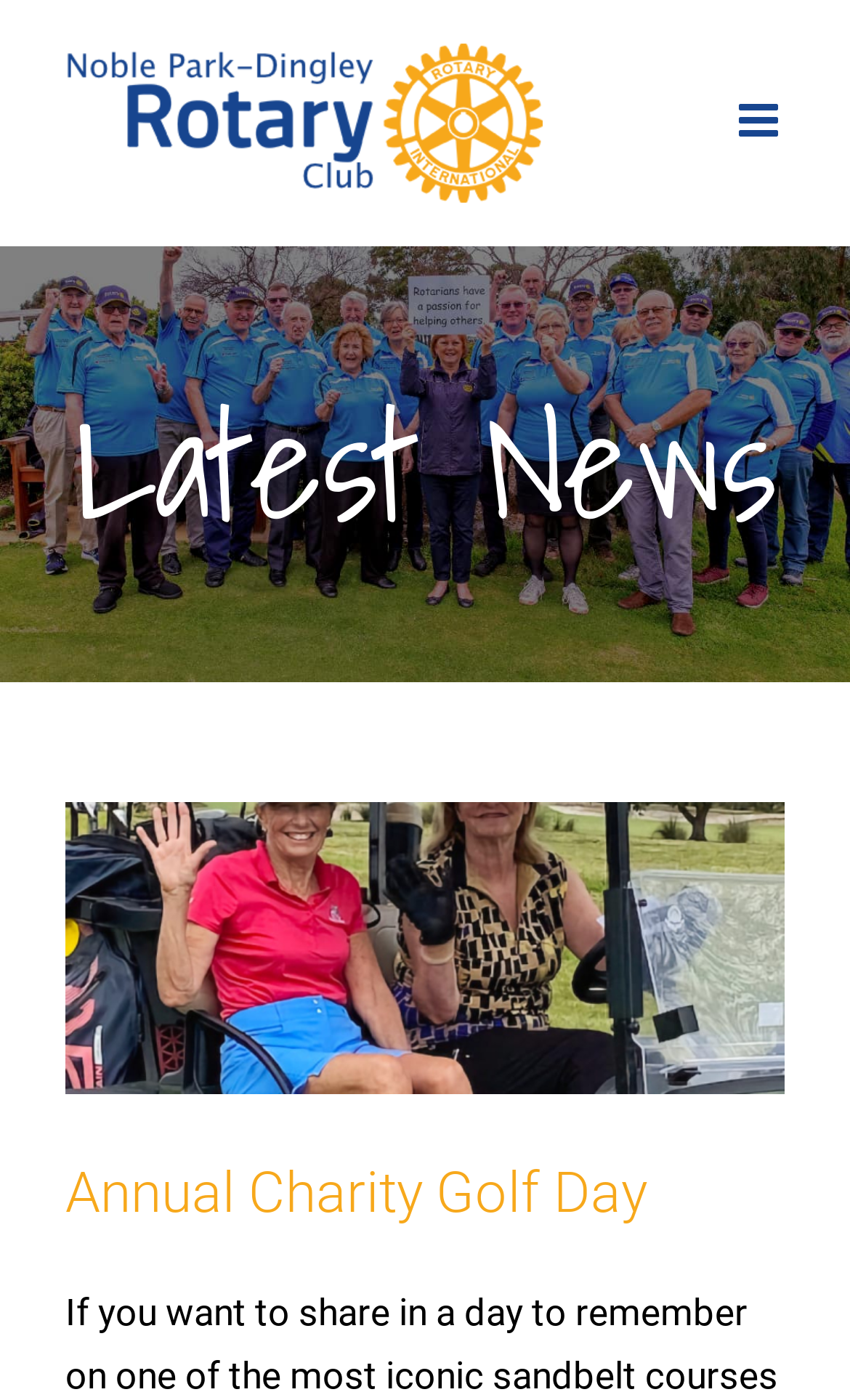Answer the question below using just one word or a short phrase: 
How many main sections are there in the webpage?

2